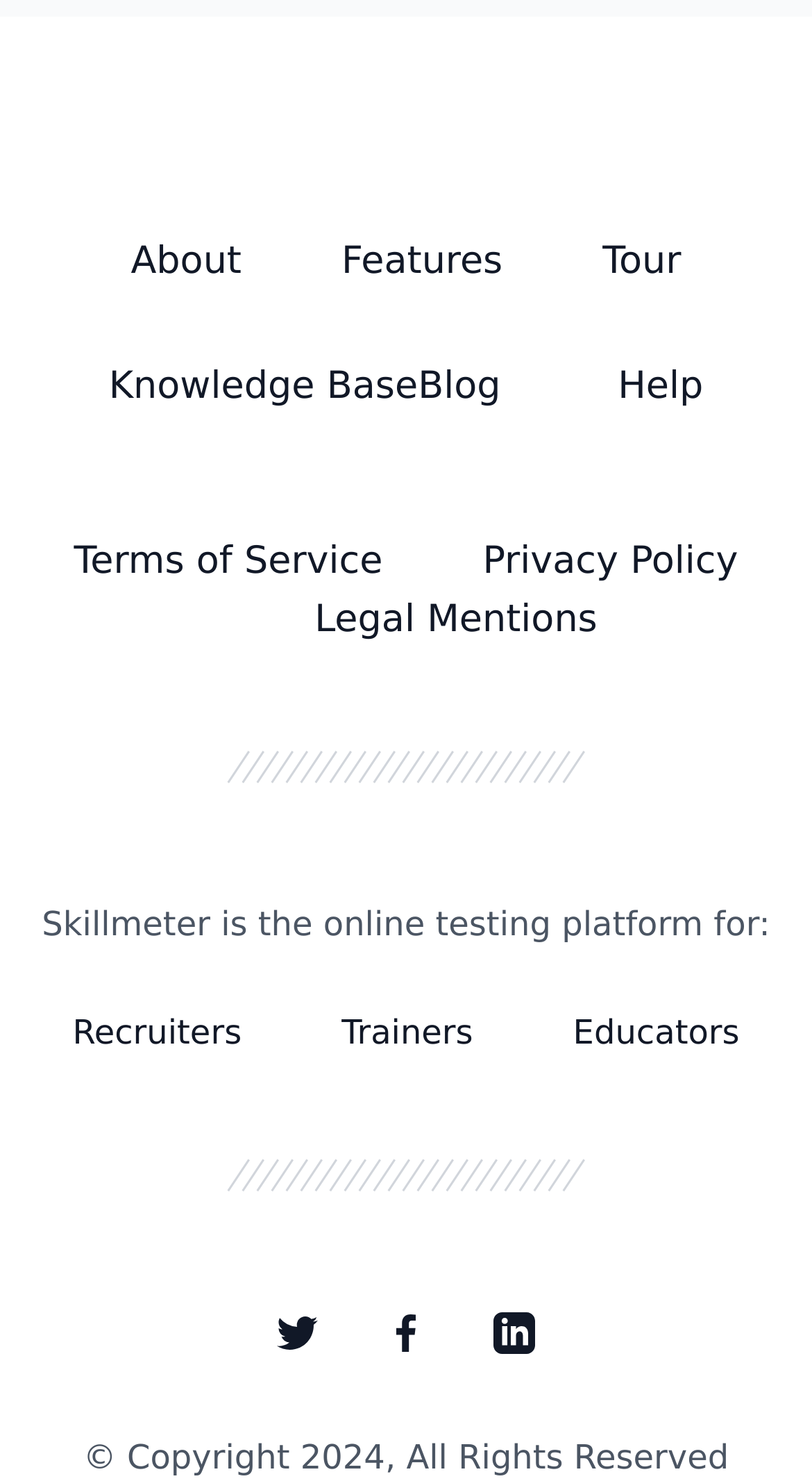What is the copyright year of the website?
Answer the question with a single word or phrase by looking at the picture.

2024